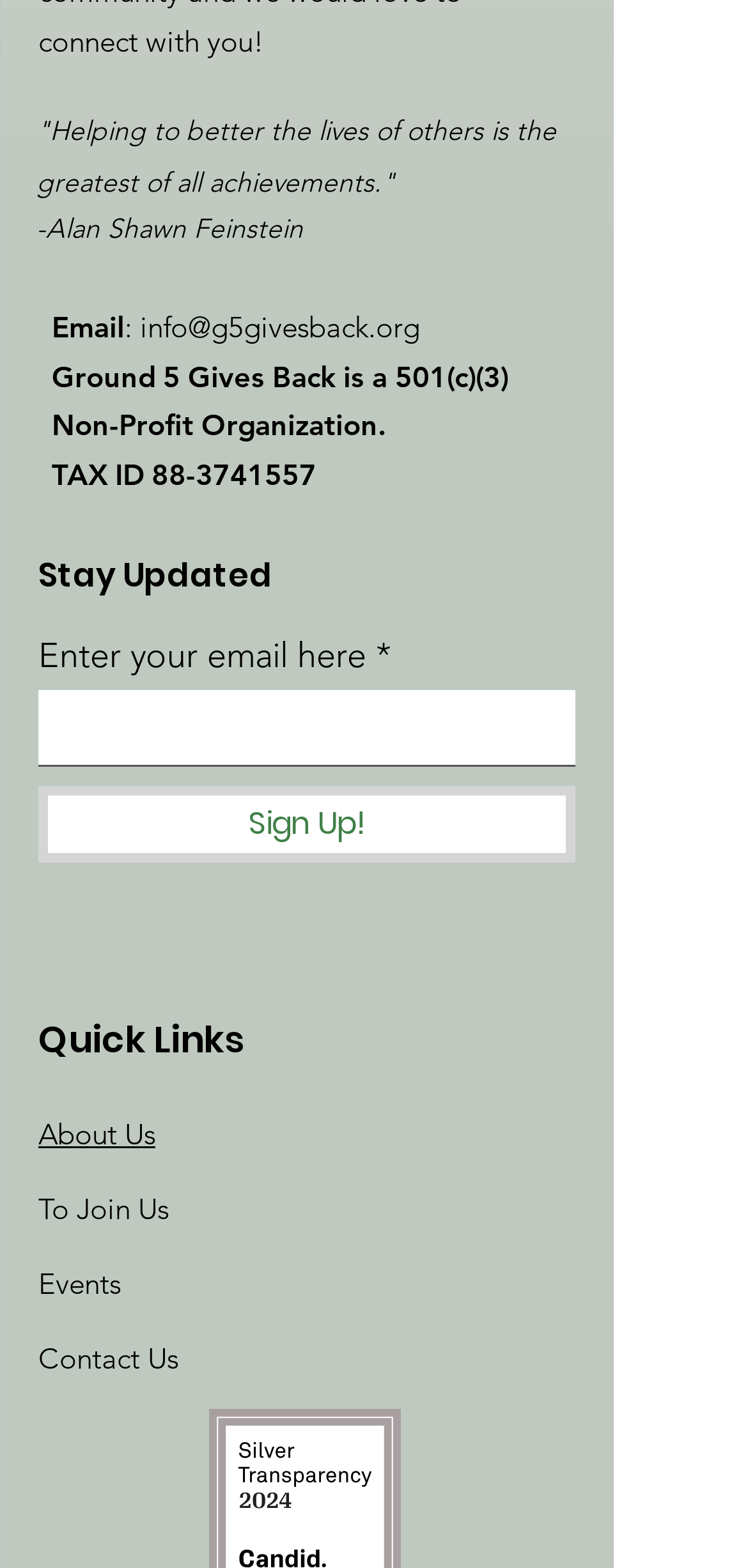What is the purpose of the textbox?
Examine the screenshot and reply with a single word or phrase.

Enter email